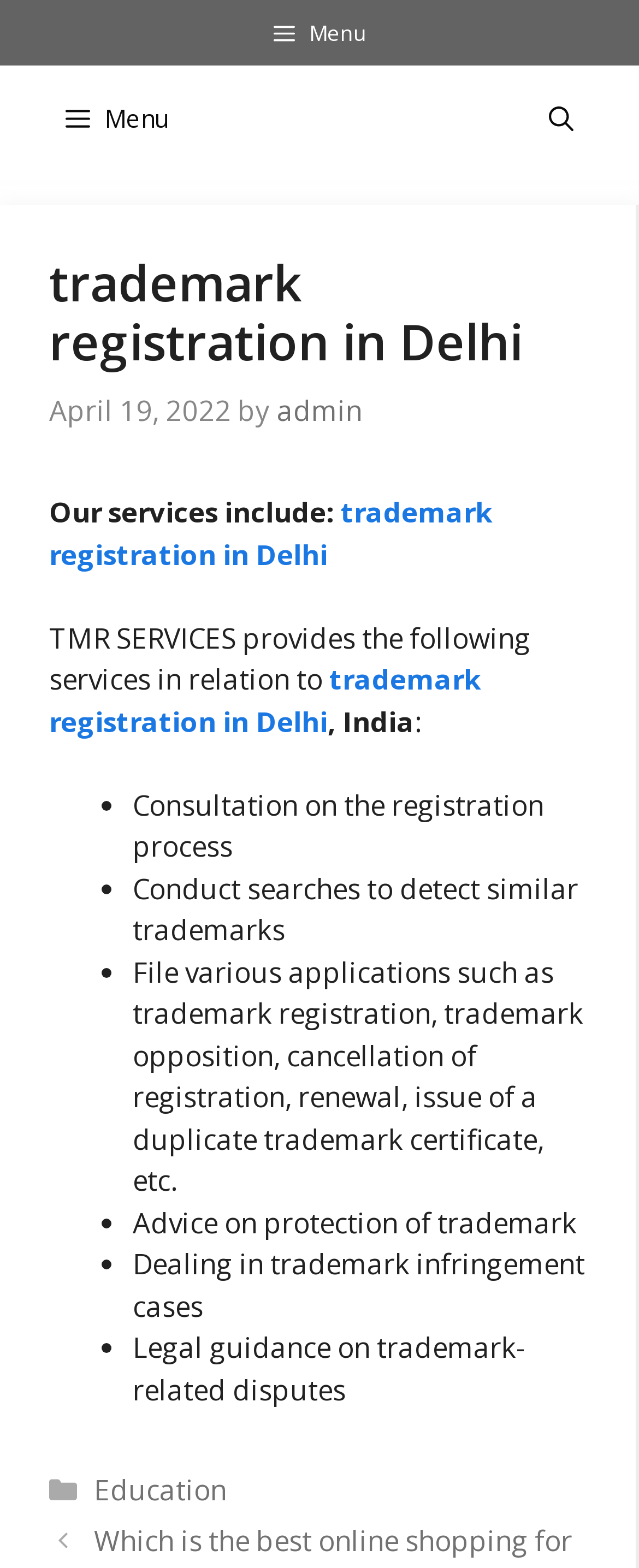Using the provided element description: "trademark registration in Delhi", determine the bounding box coordinates of the corresponding UI element in the screenshot.

[0.077, 0.421, 0.751, 0.472]